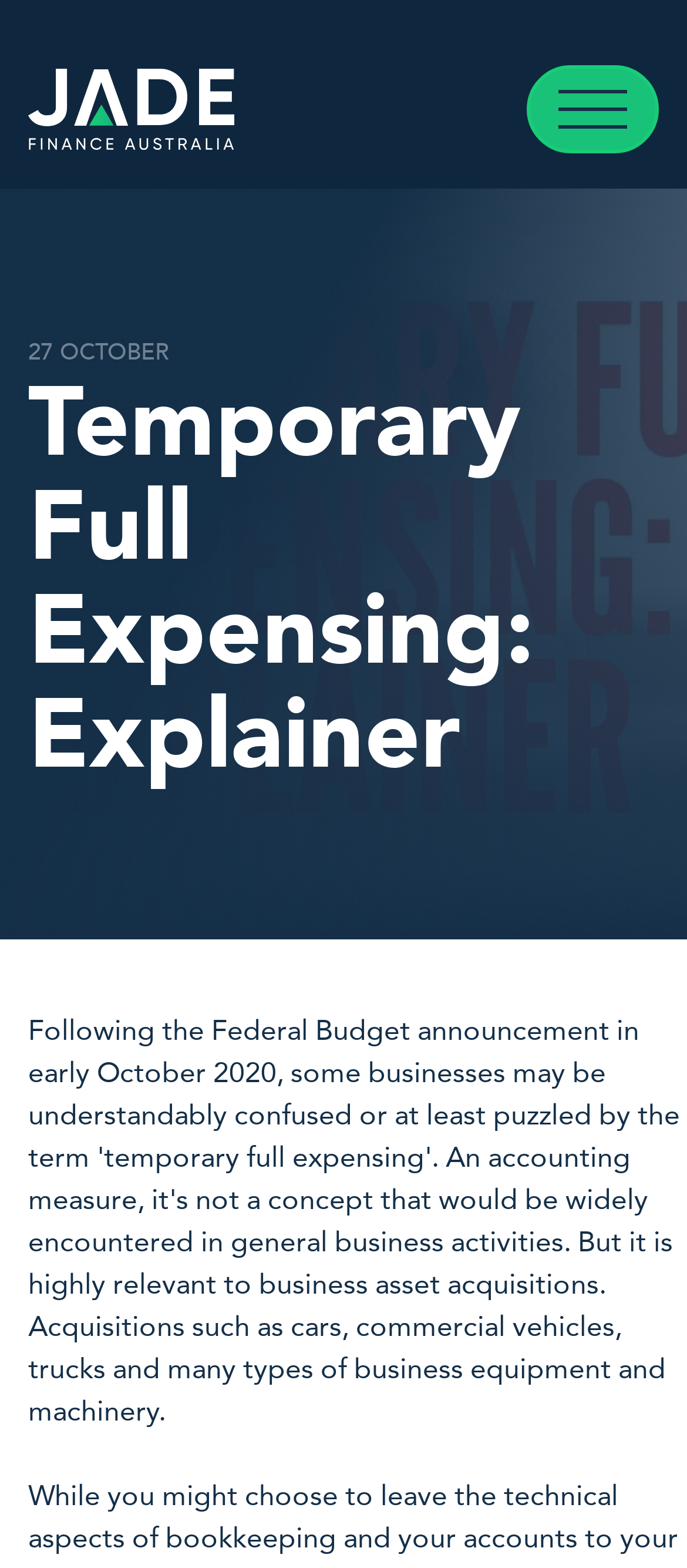Bounding box coordinates are specified in the format (top-left x, top-left y, bottom-right x, bottom-right y). All values are floating point numbers bounded between 0 and 1. Please provide the bounding box coordinate of the region this sentence describes: alt="Jade Finance Australia"

[0.041, 0.044, 0.341, 0.096]